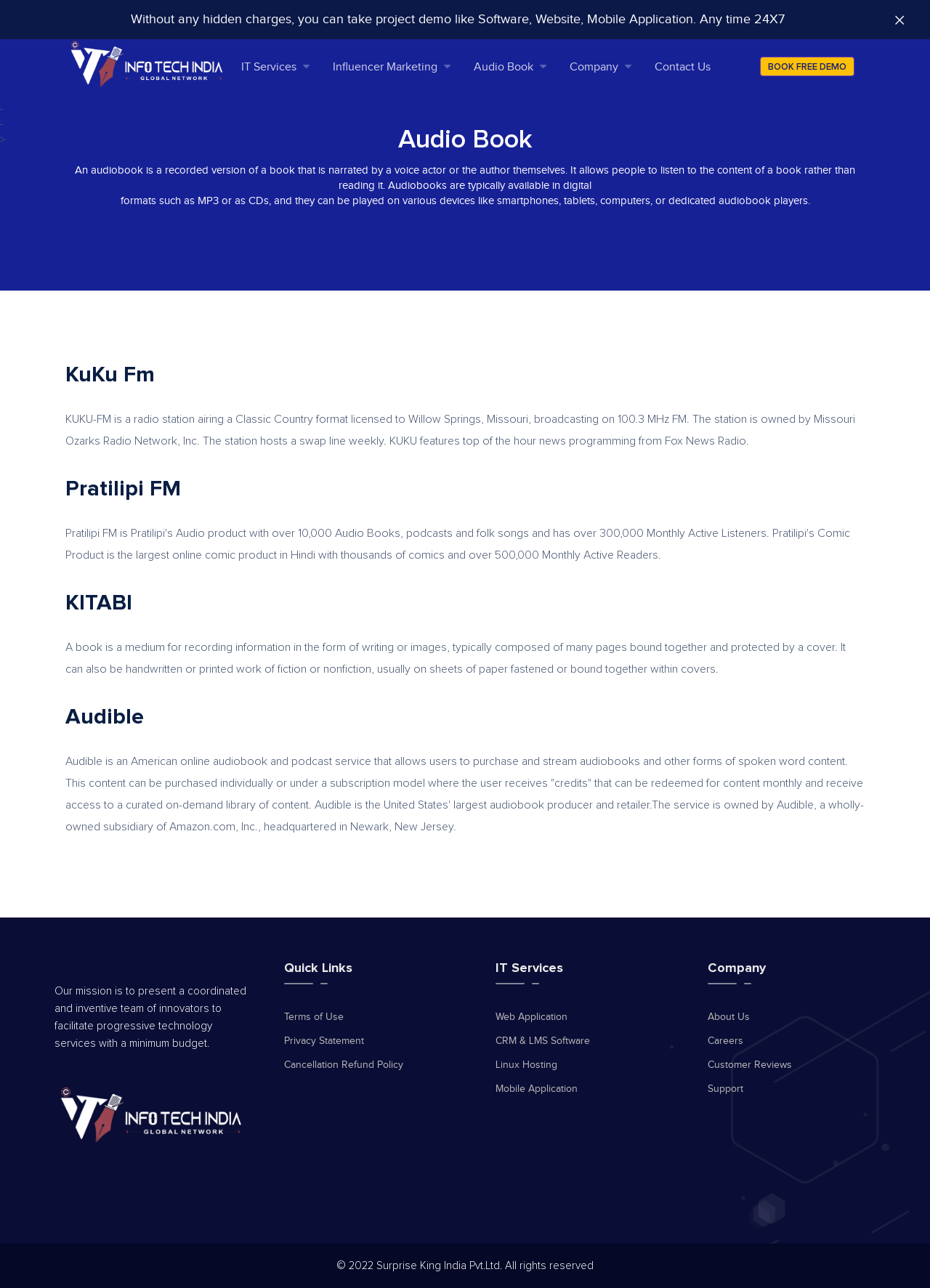What is the name of the radio station mentioned on the webpage?
Based on the visual content, answer with a single word or a brief phrase.

KUKU-FM